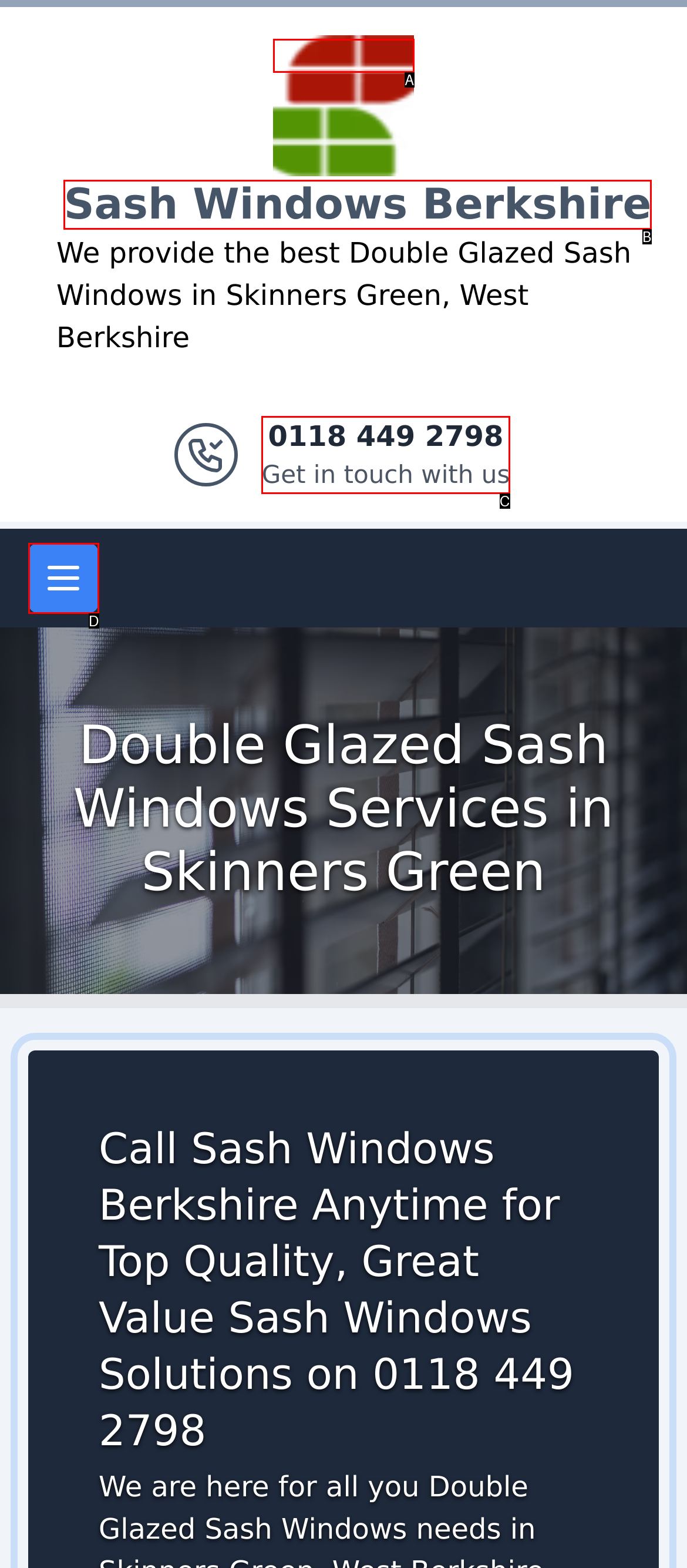Based on the description: Logo, identify the matching HTML element. Reply with the letter of the correct option directly.

A